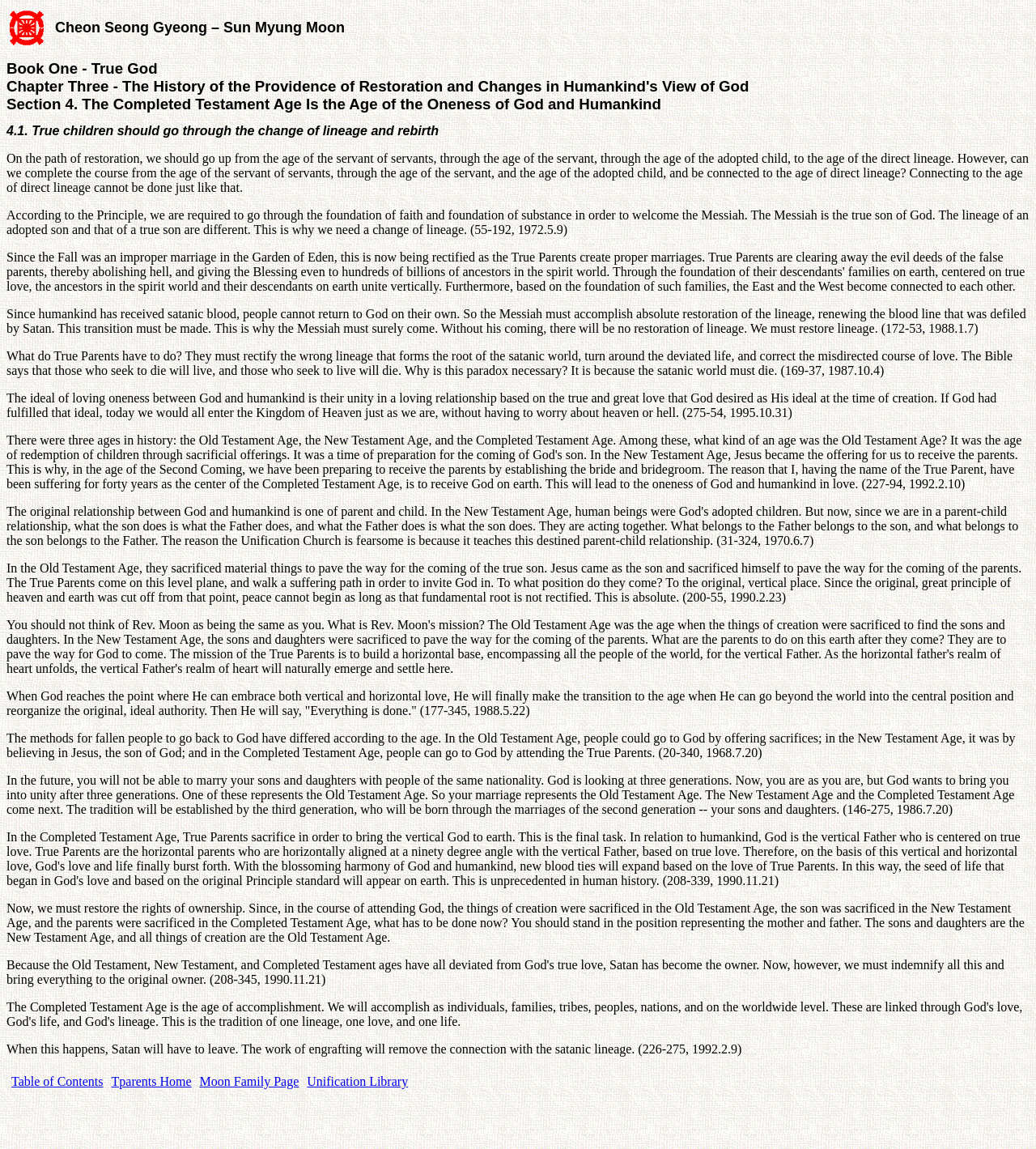What is the significance of the three generations?
Please use the image to deliver a detailed and complete answer.

The significance of the three generations can be found in the static text element with the text 'In the future, you will not be able to marry your sons and daughters with people of the same nationality. God is looking at three generations. Now, you are as you are, but God wants to bring you into unity after three generations.' This indicates that the three generations are important for unity and establishing a tradition.